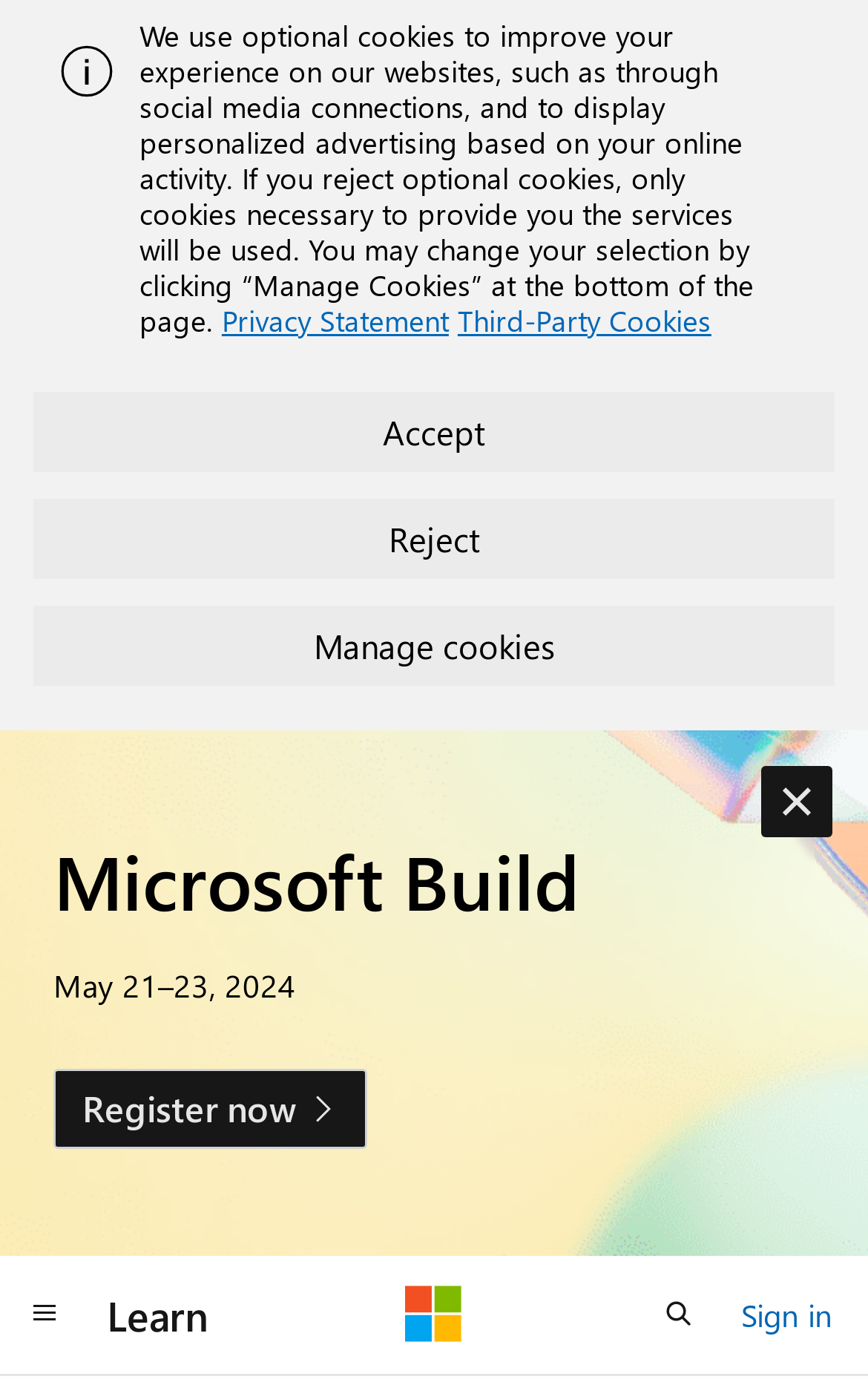Could you identify the text that serves as the heading for this webpage?

Alternating UI on every re-install of the same build